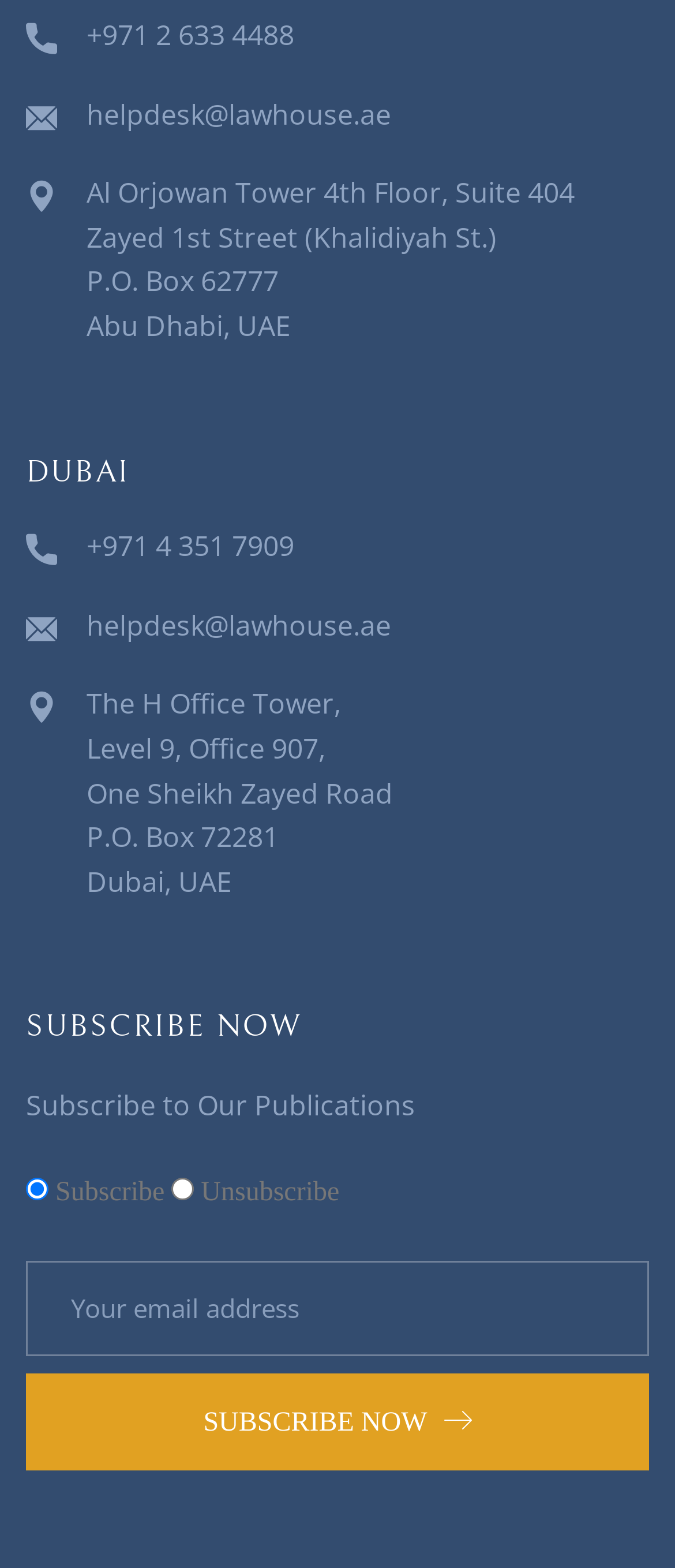Kindly determine the bounding box coordinates of the area that needs to be clicked to fulfill this instruction: "Enter email address".

[0.038, 0.804, 0.962, 0.864]